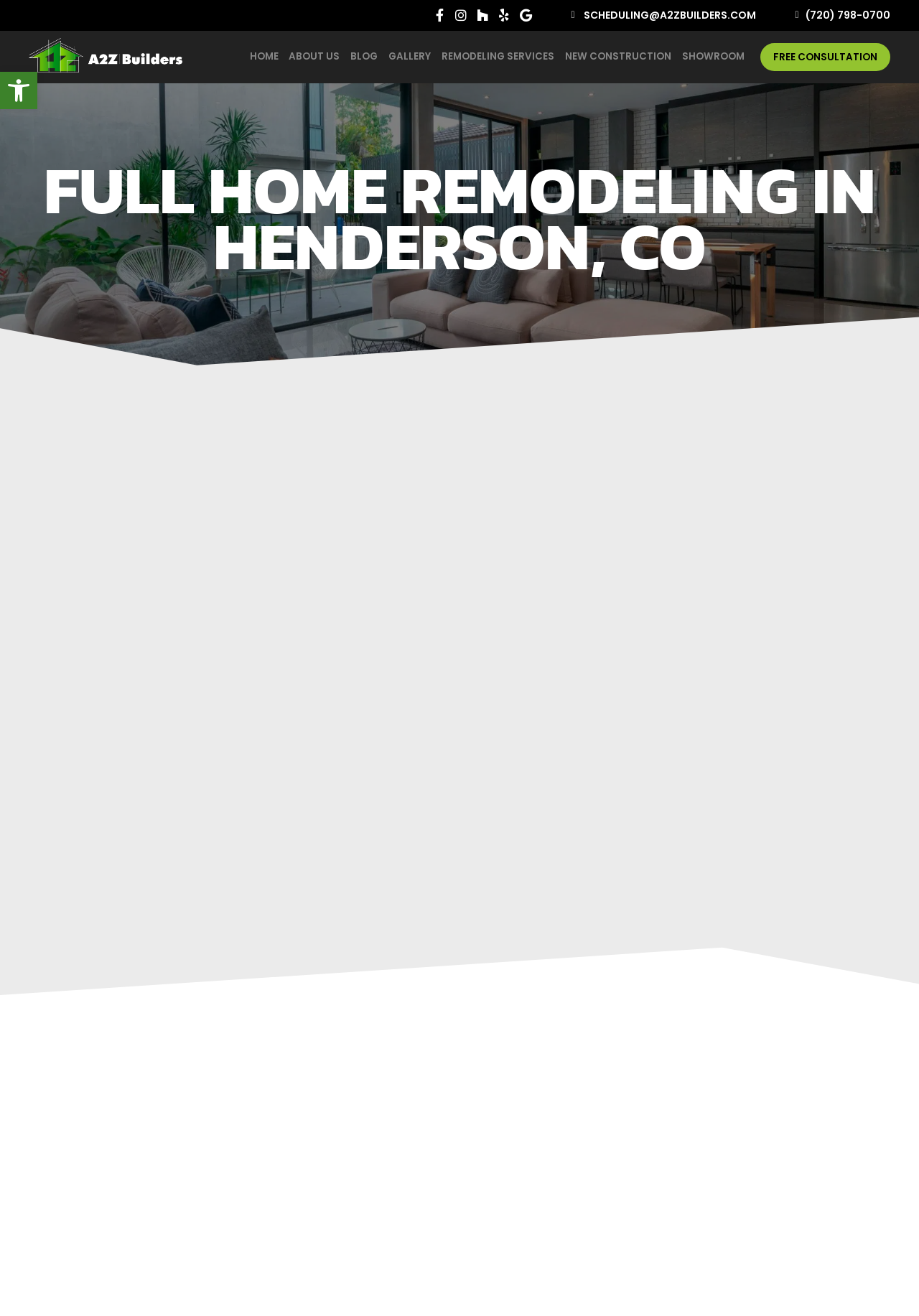What social media platforms does the company have?
Provide a well-explained and detailed answer to the question.

I found the social media links at the top of the webpage, represented by their respective icons. The links are 'Facebook-f', 'Instagram ', 'Houzz ', 'Yelp ', and 'Google '. These icons are commonly used to represent the corresponding social media platforms.